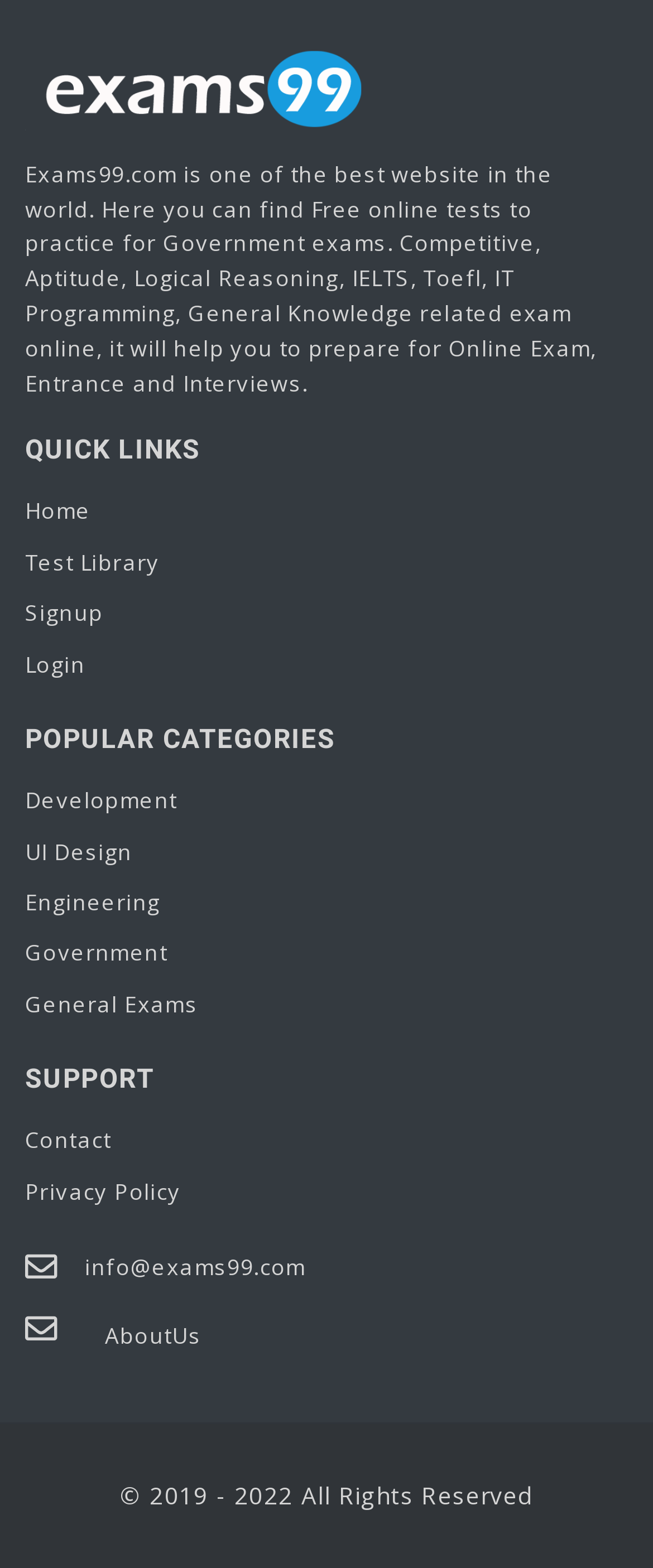How can users contact the website?
Kindly offer a comprehensive and detailed response to the question.

The 'Contact' link is located under the 'SUPPORT' section, which suggests that users can contact the website through this link. Additionally, the static text 'info@exams99.com' provides an email address that users can use to contact the website.